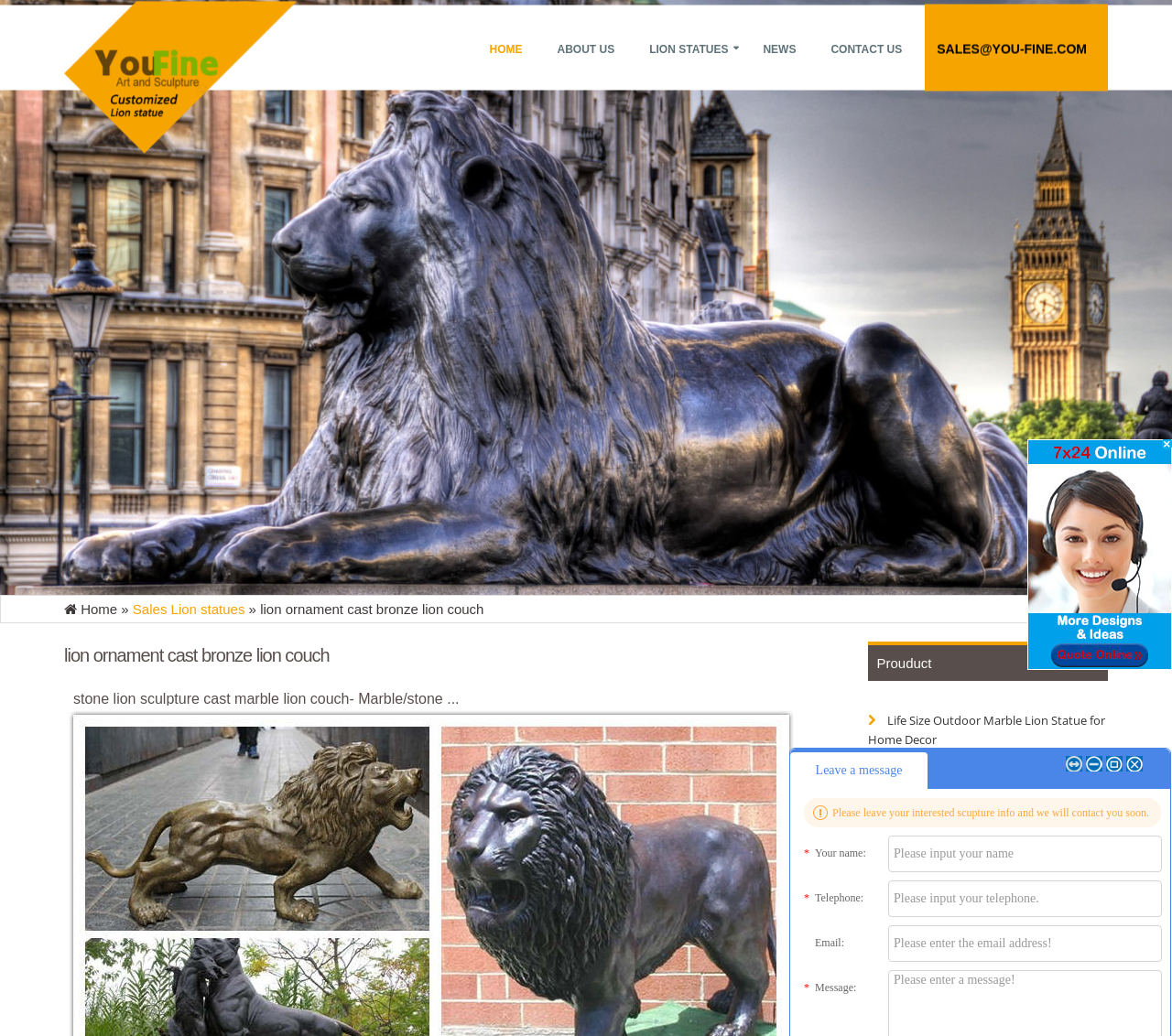Utilize the details in the image to give a detailed response to the question: What is the material of the lion sculpture mentioned in the second heading?

The second heading on the webpage mentions 'stone lion sculpture cast marble lion couch- Marble/stone...', which indicates that the material of the lion sculpture is either marble or stone.